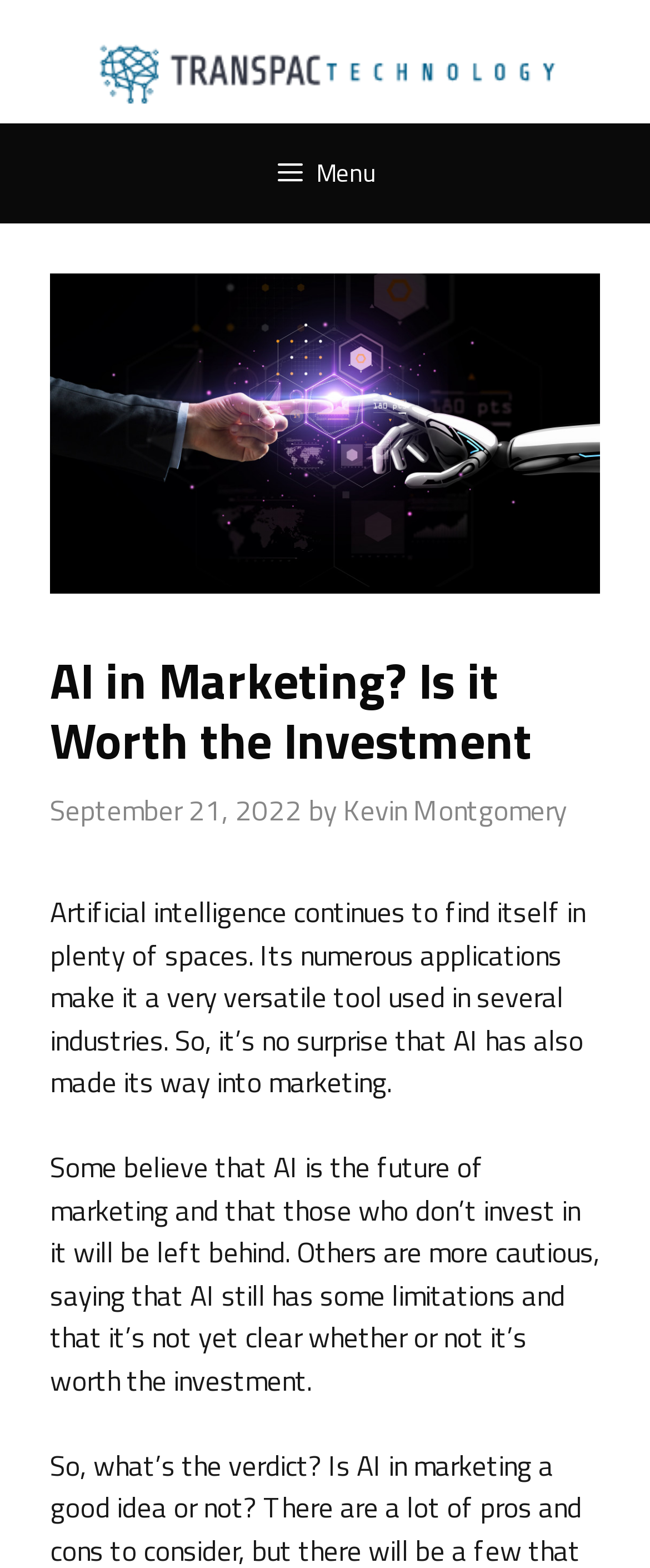What is the image on the webpage about?
Provide a detailed answer to the question using information from the image.

The image on the webpage is described as 'Business and AI linking together', which suggests that it is an illustration of the connection between business and Artificial Intelligence.